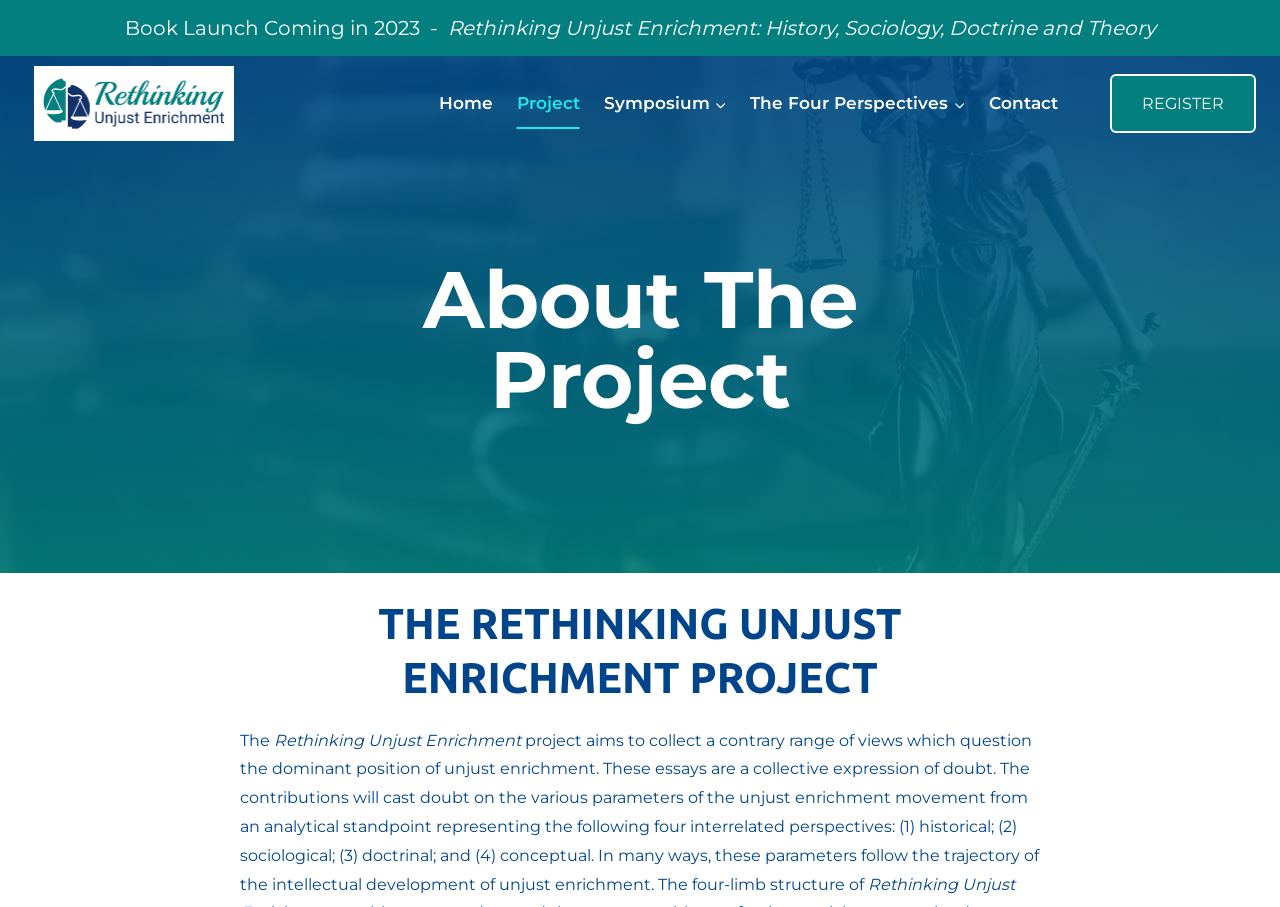Determine the bounding box coordinates of the clickable element to achieve the following action: 'Click on the 'Project' link'. Provide the coordinates as four float values between 0 and 1, formatted as [left, top, right, bottom].

[0.394, 0.086, 0.462, 0.142]